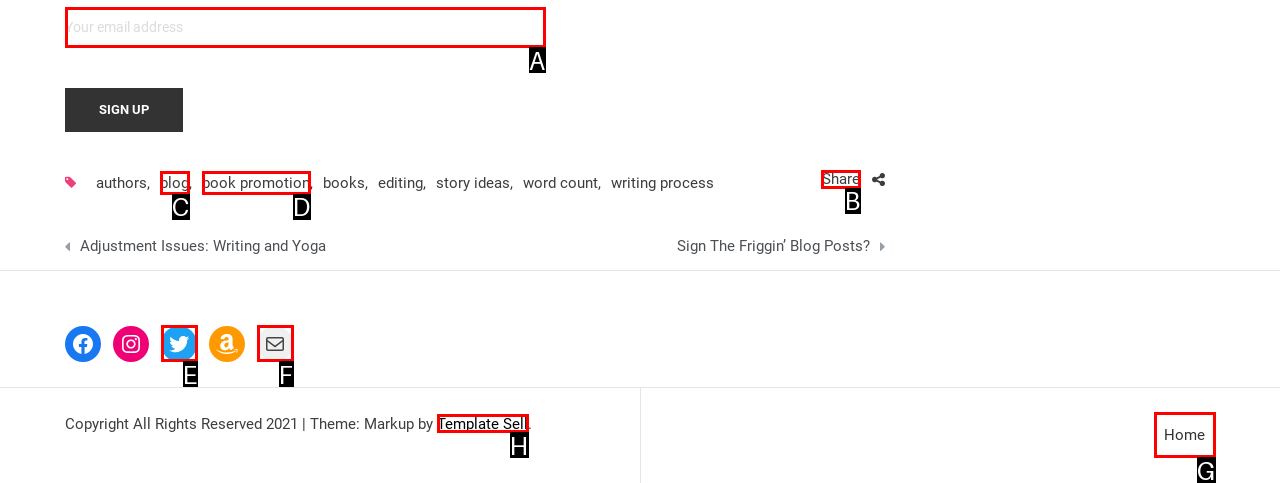Select the proper UI element to click in order to perform the following task: search for products. Indicate your choice with the letter of the appropriate option.

None